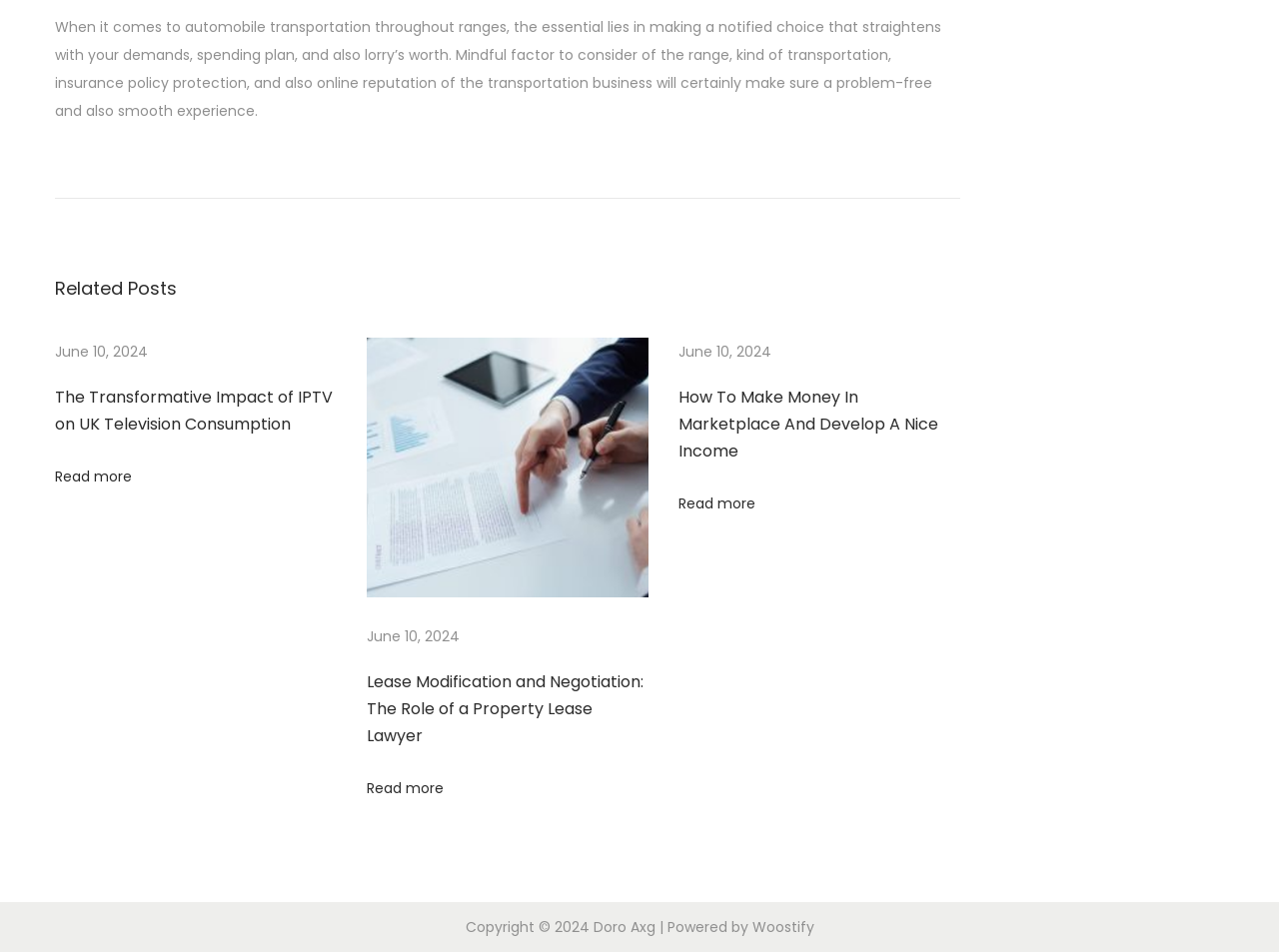Locate the bounding box coordinates of the element to click to perform the following action: 'Visit Woostify'. The coordinates should be given as four float values between 0 and 1, in the form of [left, top, right, bottom].

[0.588, 0.963, 0.636, 0.984]